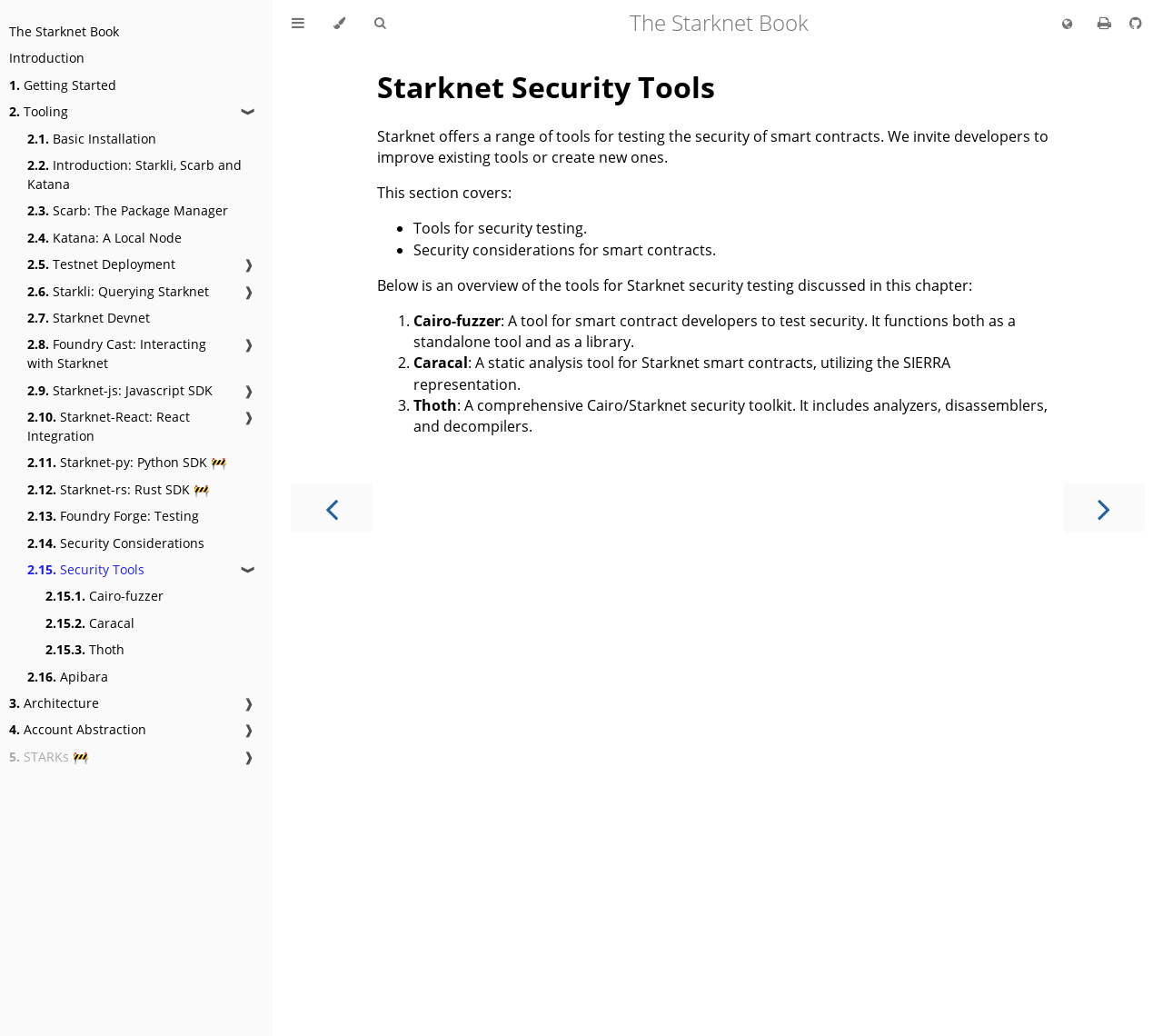Respond with a single word or short phrase to the following question: 
What is the name of the first security tool?

Cairo-fuzzer